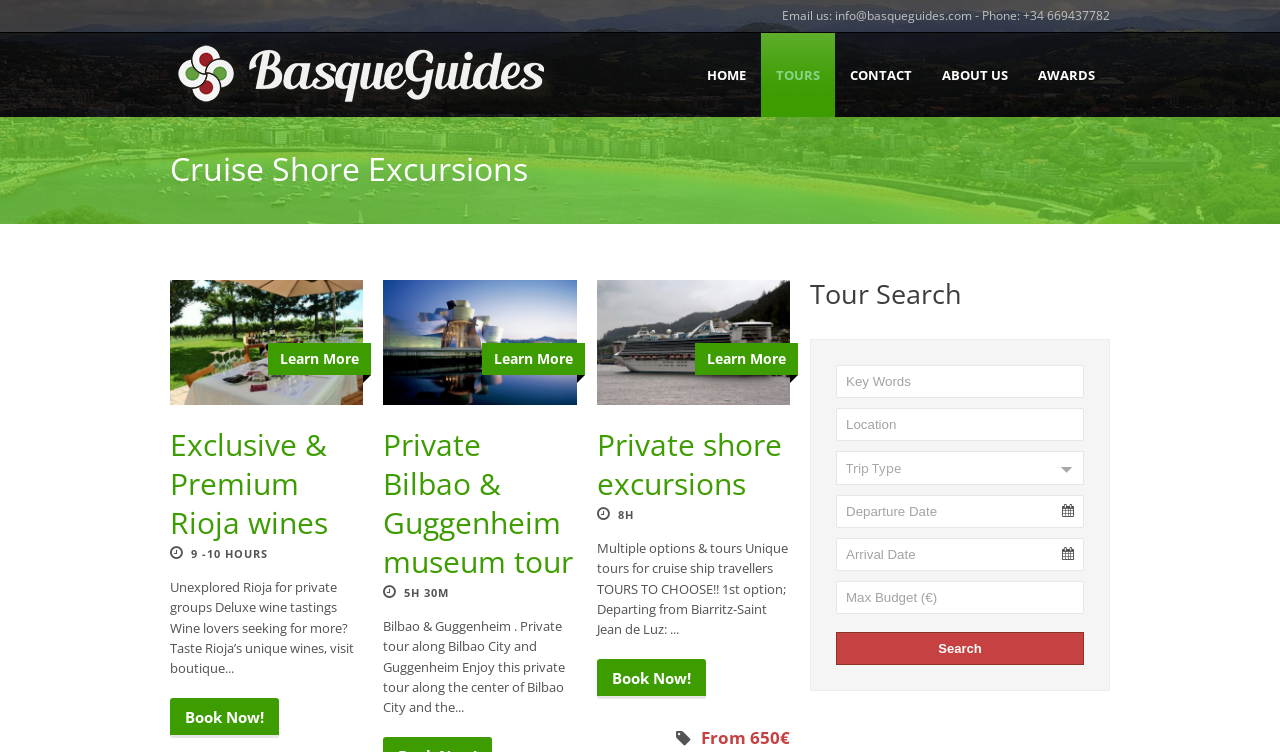From the webpage screenshot, predict the bounding box of the UI element that matches this description: "input value="Location" name="location" value="Location"".

[0.653, 0.542, 0.847, 0.586]